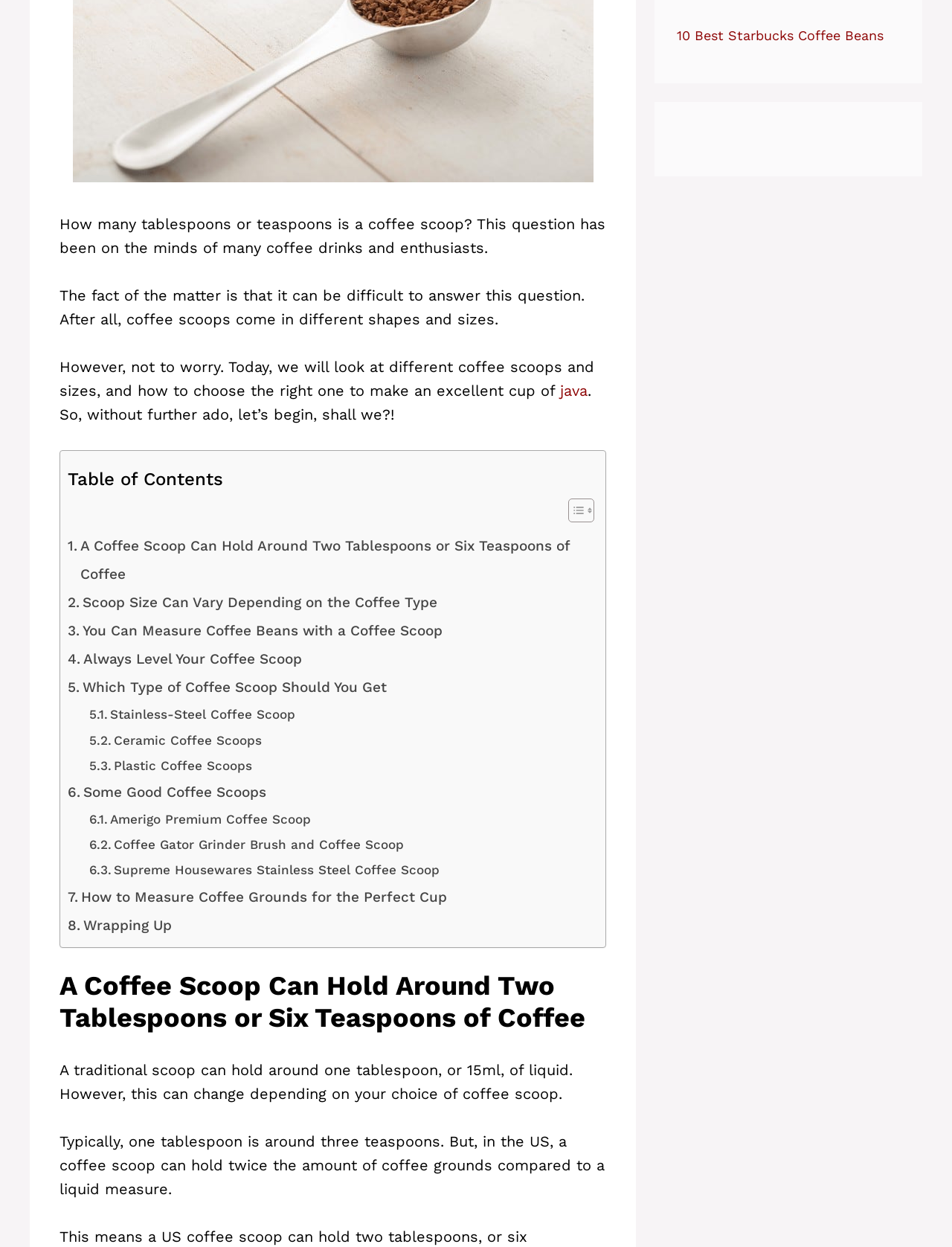Given the webpage screenshot and the description, determine the bounding box coordinates (top-left x, top-left y, bottom-right x, bottom-right y) that define the location of the UI element matching this description: Amerigo Premium Coffee Scoop

[0.093, 0.647, 0.326, 0.667]